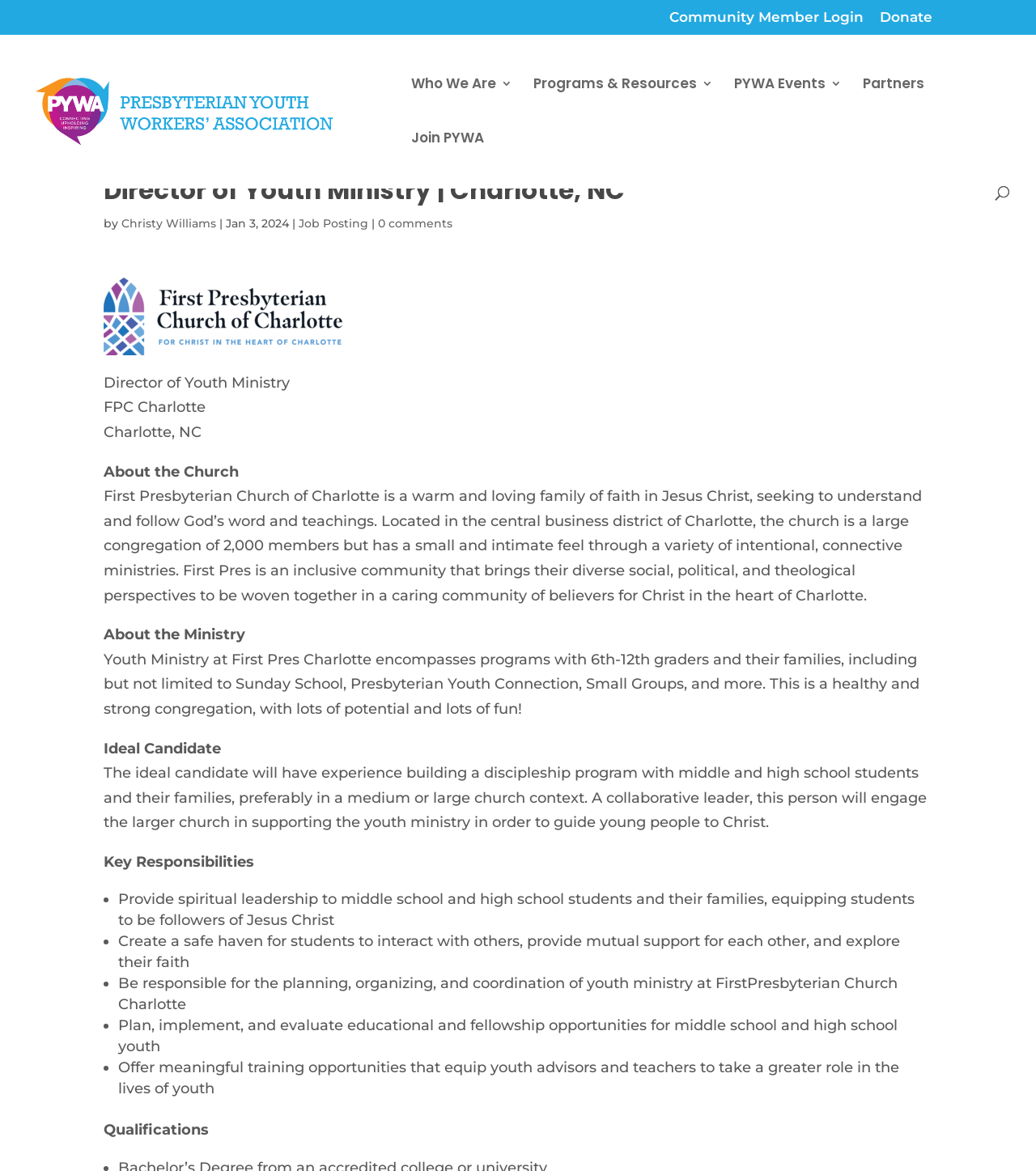What is the job title of the posting?
Kindly offer a comprehensive and detailed response to the question.

I found the job title by looking at the heading 'Director of Youth Ministry | Charlotte, NC' and the StaticText 'Director of Youth Ministry' which is a part of the job description.